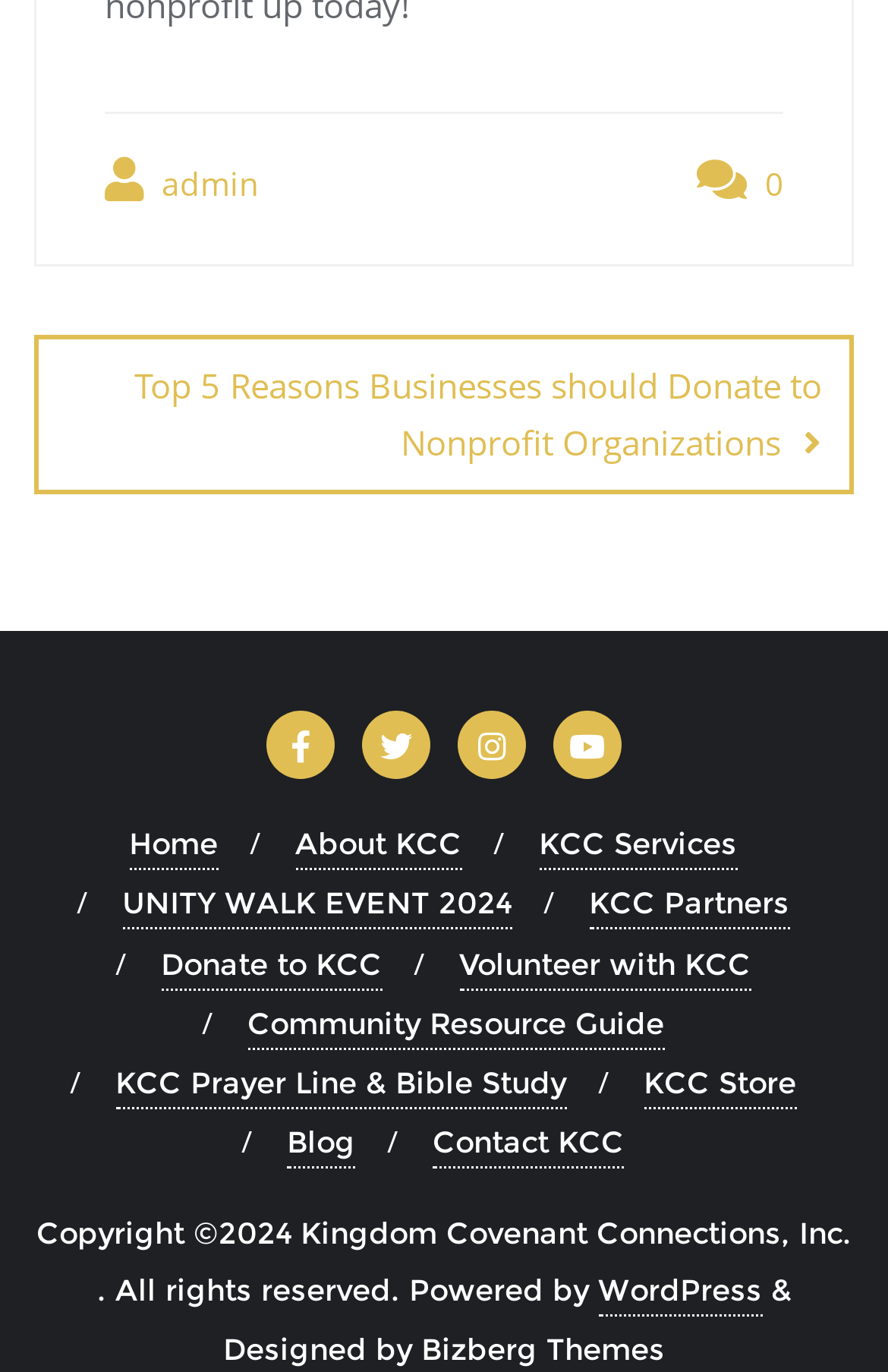Based on the provided description, "UNITY WALK EVENT 2024", find the bounding box of the corresponding UI element in the screenshot.

[0.137, 0.64, 0.576, 0.678]